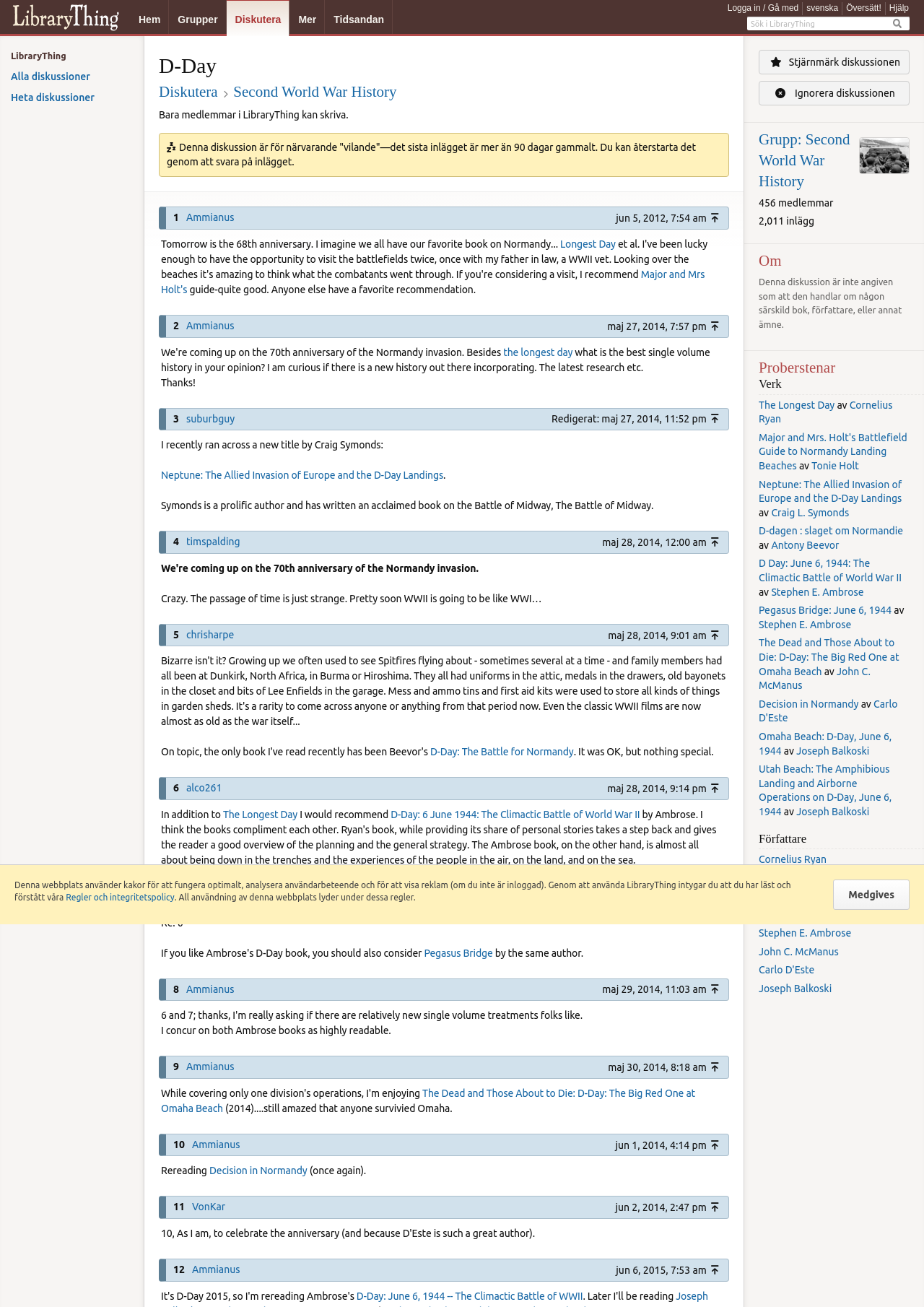Analyze the image and provide a detailed answer to the question: What is the name of the website?

The name of the website can be found in the heading element with the text 'LibraryThing' at the top of the webpage.